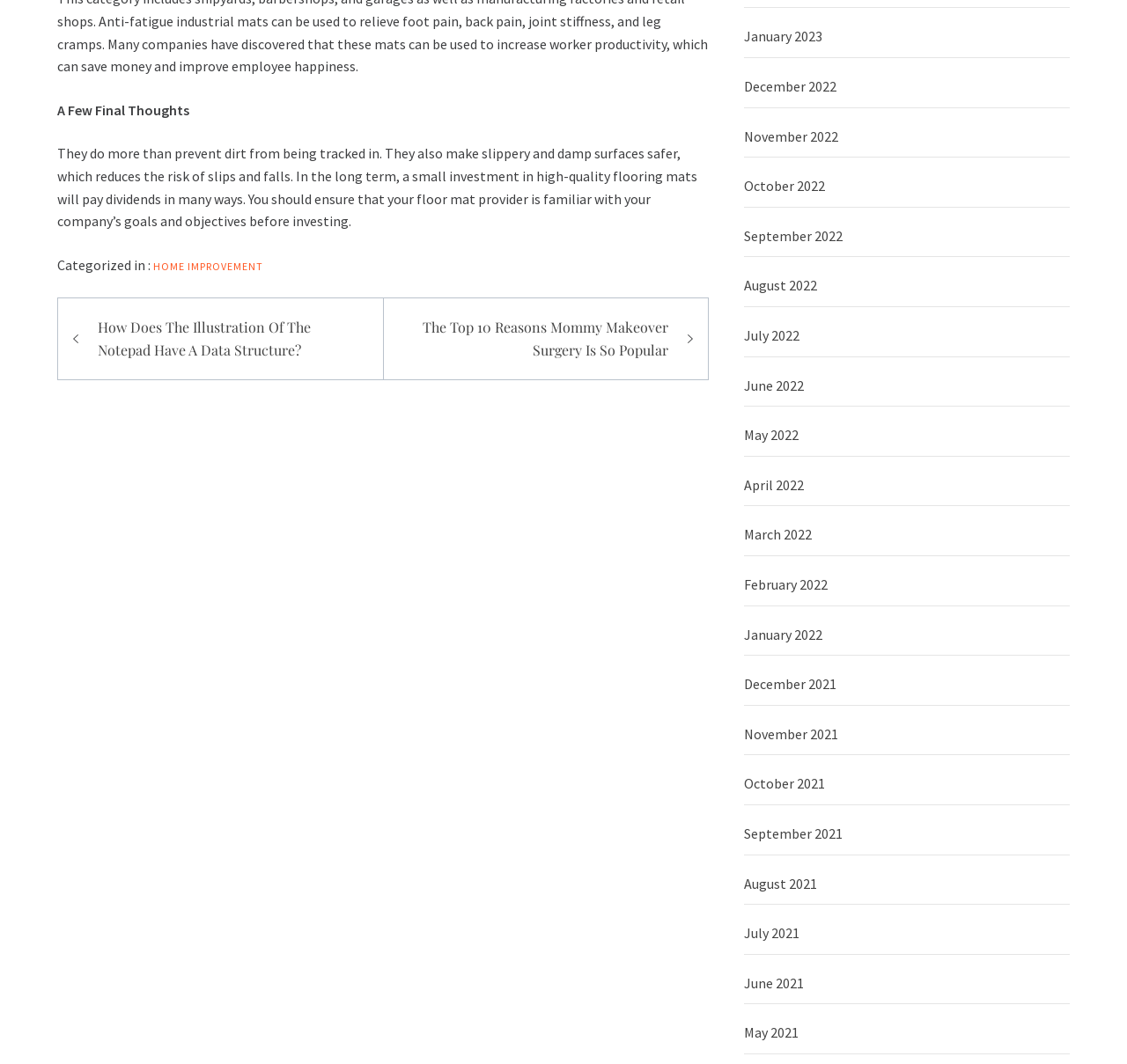Respond to the question below with a concise word or phrase:
How many links are there in the post navigation section?

2